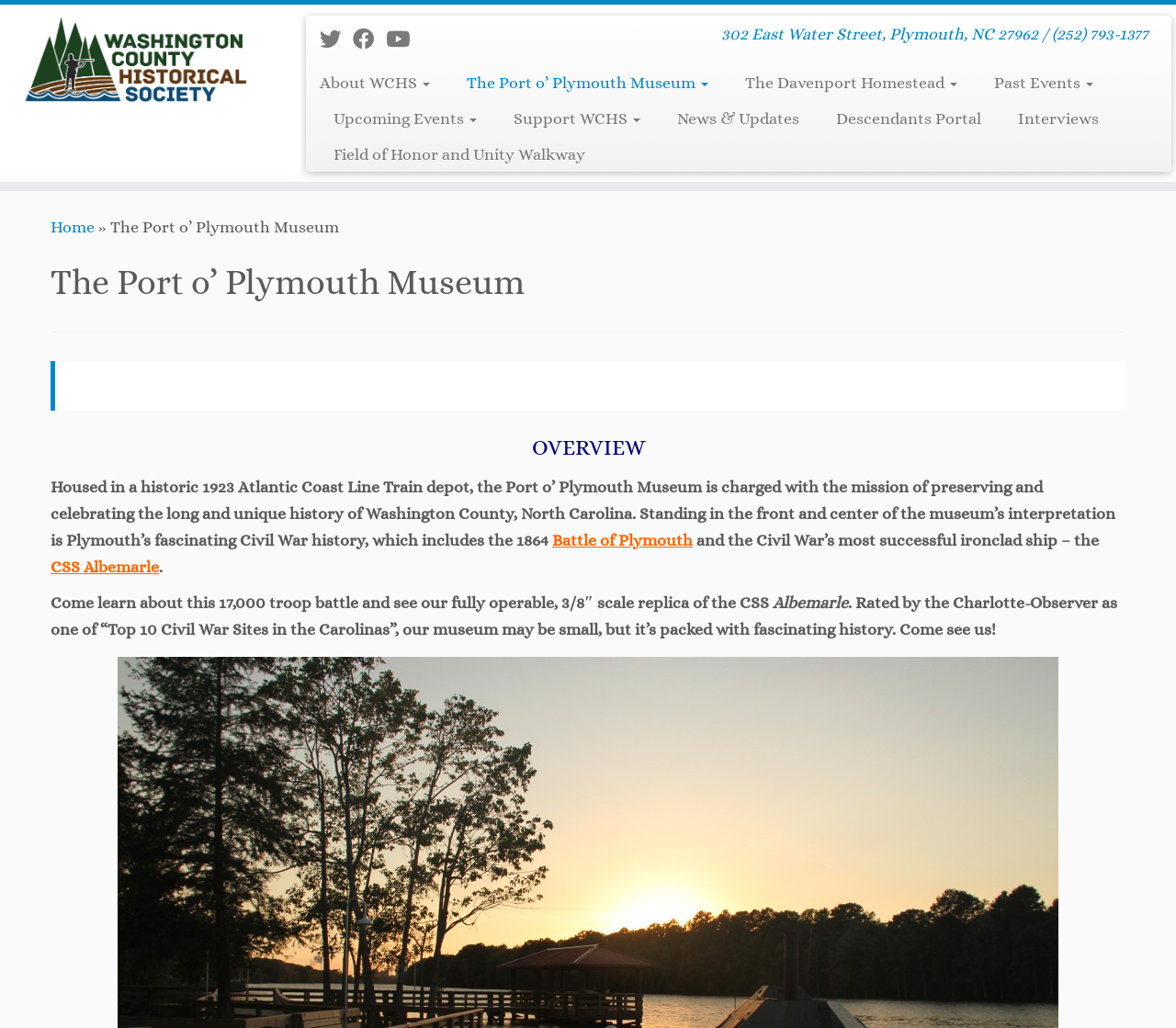Using the description: "Indoor Smoking Room", determine the UI element's bounding box coordinates. Ensure the coordinates are in the format of four float numbers between 0 and 1, i.e., [left, top, right, bottom].

None